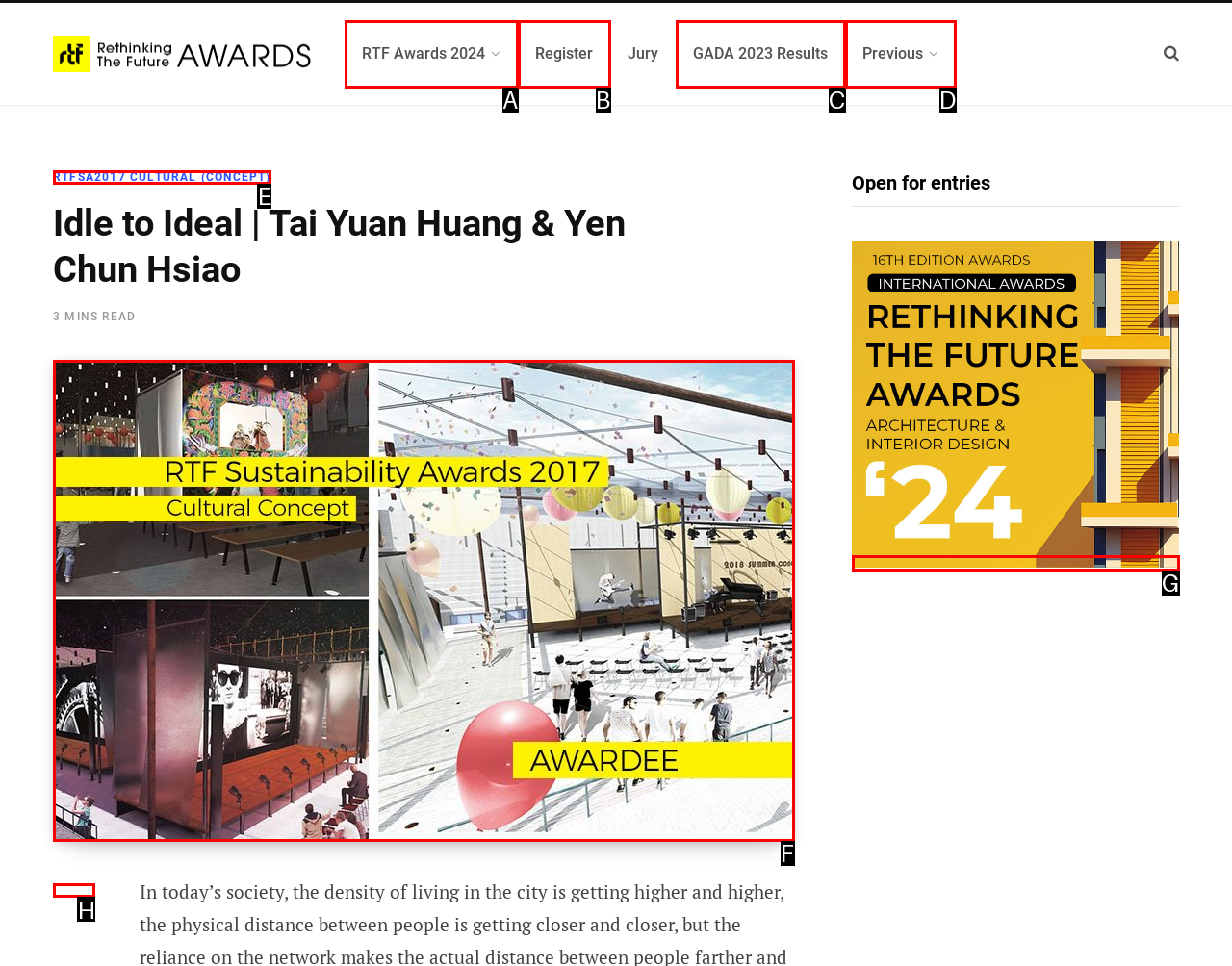Specify which element within the red bounding boxes should be clicked for this task: Share the article Respond with the letter of the correct option.

H